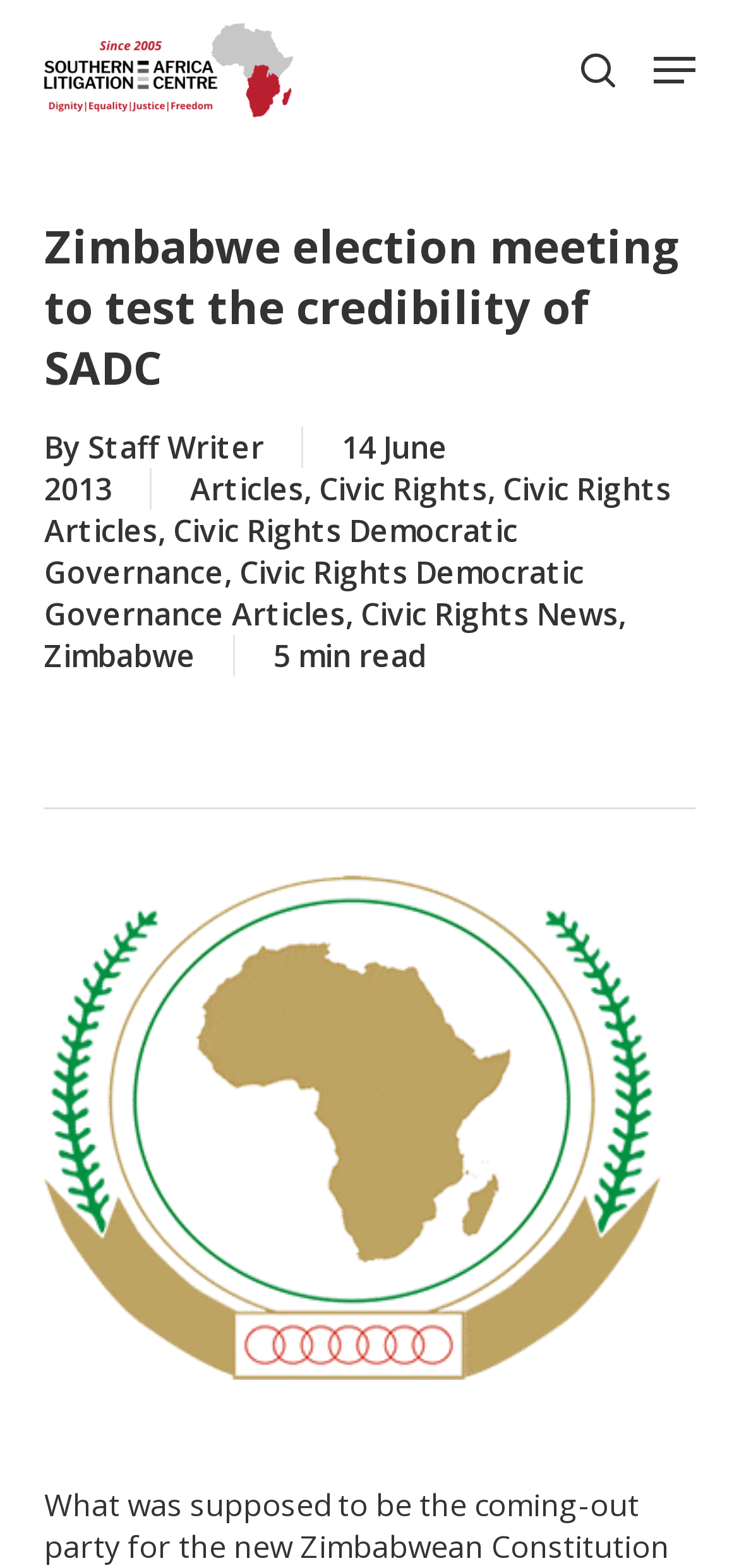Consider the image and give a detailed and elaborate answer to the question: 
What is the category of the article?

I found the category of the article by looking at the links below the article title, which include 'Civic Rights', 'Civic Rights Articles', and 'Civic Rights Democratic Governance Articles'.